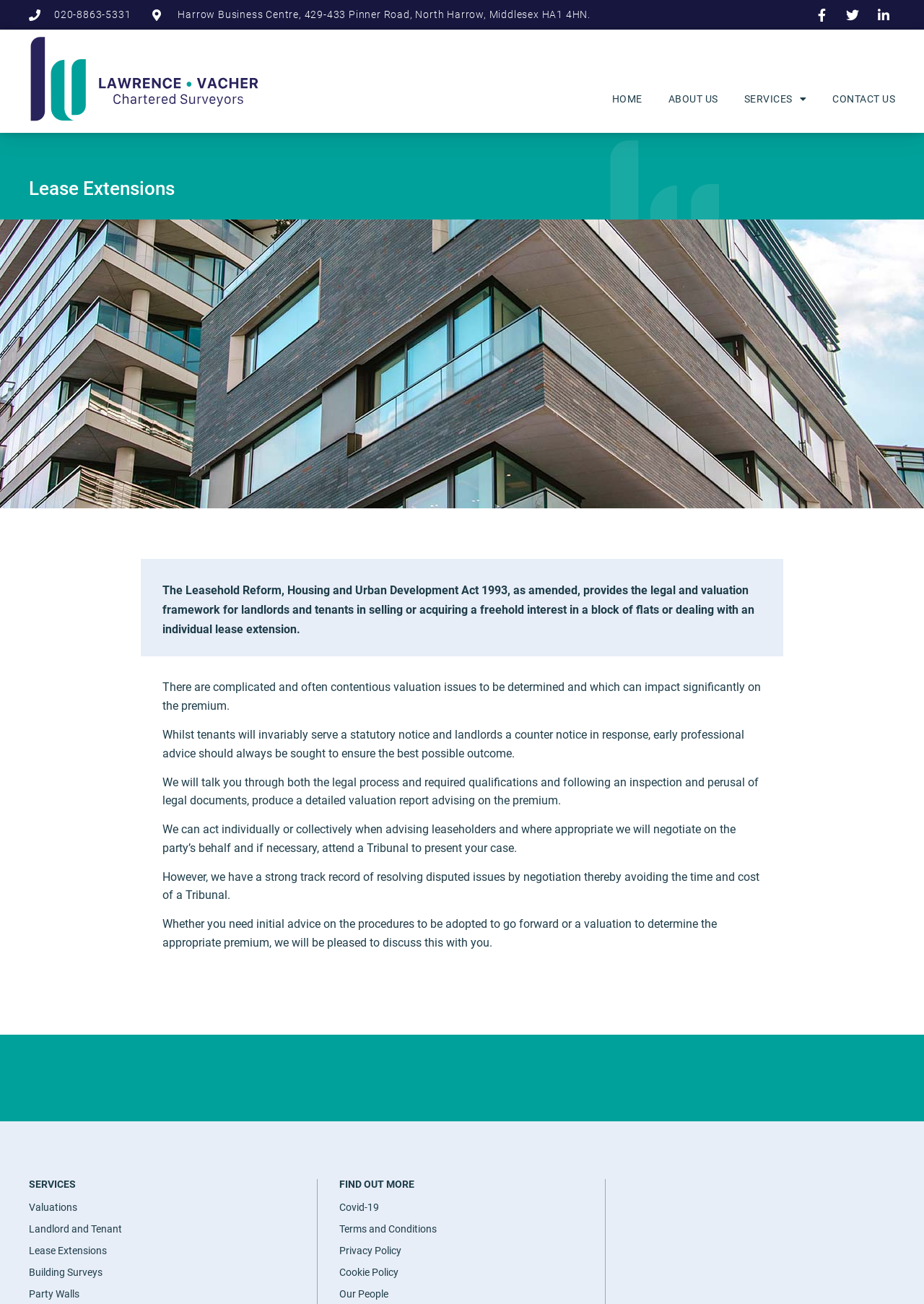Identify the bounding box for the UI element that is described as follows: "Contact Us".

[0.901, 0.063, 0.969, 0.088]